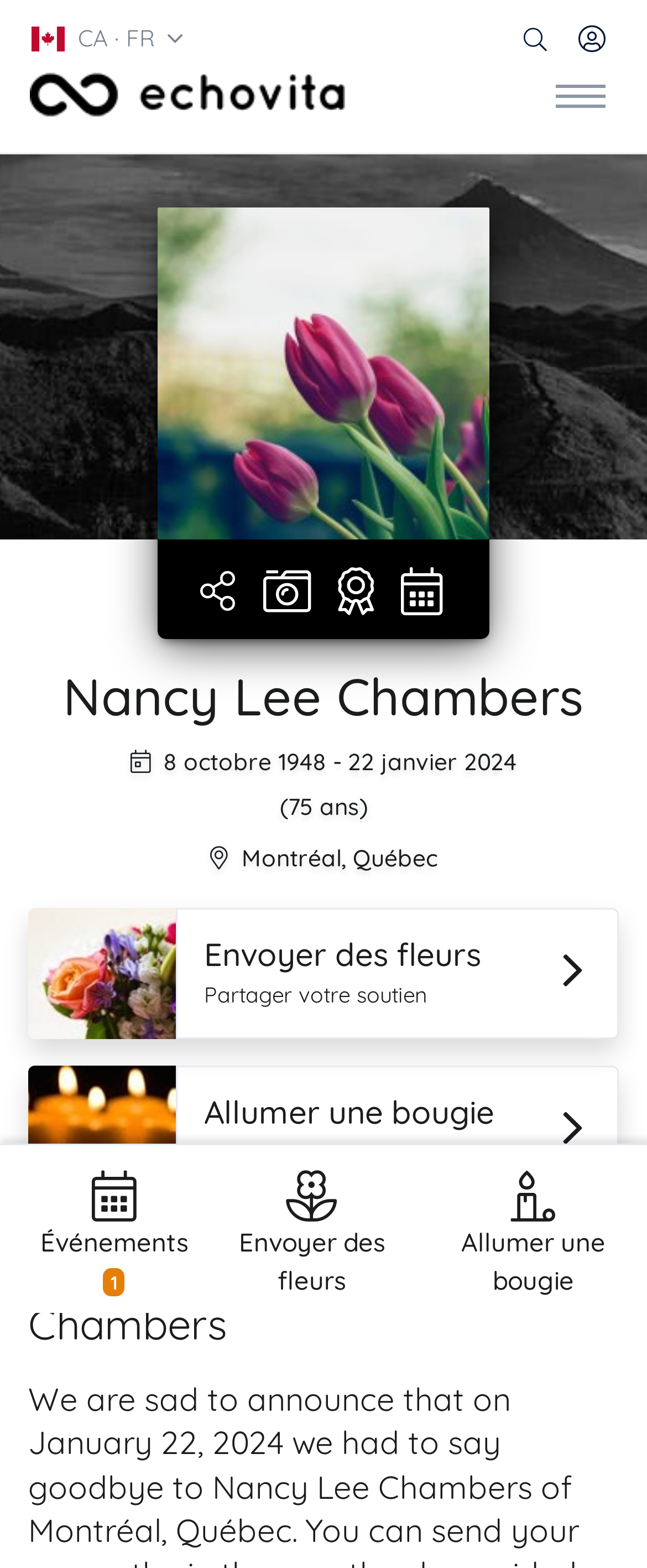What are the two options to show support?
Answer the question in a detailed and comprehensive manner.

I found the answer by looking at the link elements with the text 'Envoyer des fleurs Partager votre soutien' and 'Allumer une bougie Illuminer sa mémoire' at coordinates [0.044, 0.579, 0.956, 0.663] and [0.044, 0.68, 0.763] respectively. These texts are likely to be the two options to show support.